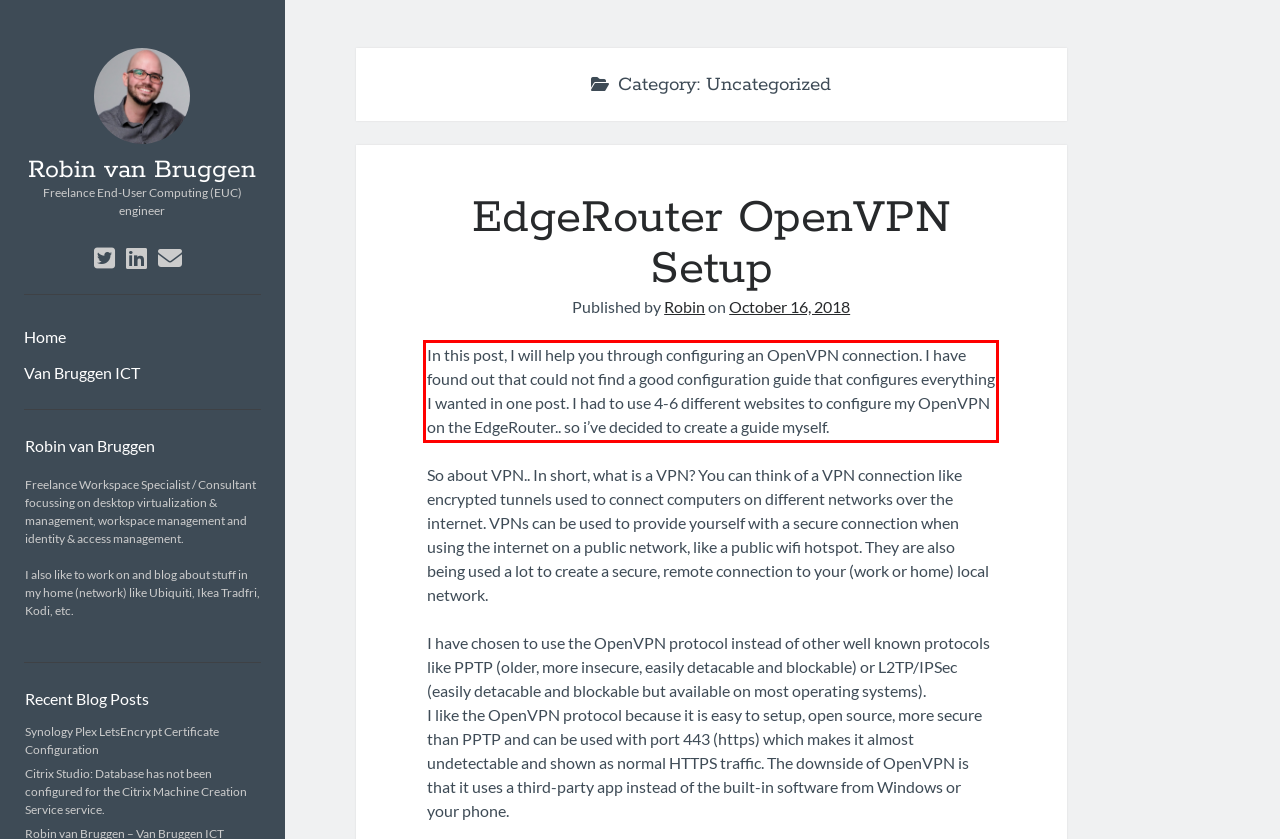Given the screenshot of a webpage, identify the red rectangle bounding box and recognize the text content inside it, generating the extracted text.

In this post, I will help you through configuring an OpenVPN connection. I have found out that could not find a good configuration guide that configures everything I wanted in one post. I had to use 4-6 different websites to configure my OpenVPN on the EdgeRouter.. so i’ve decided to create a guide myself.